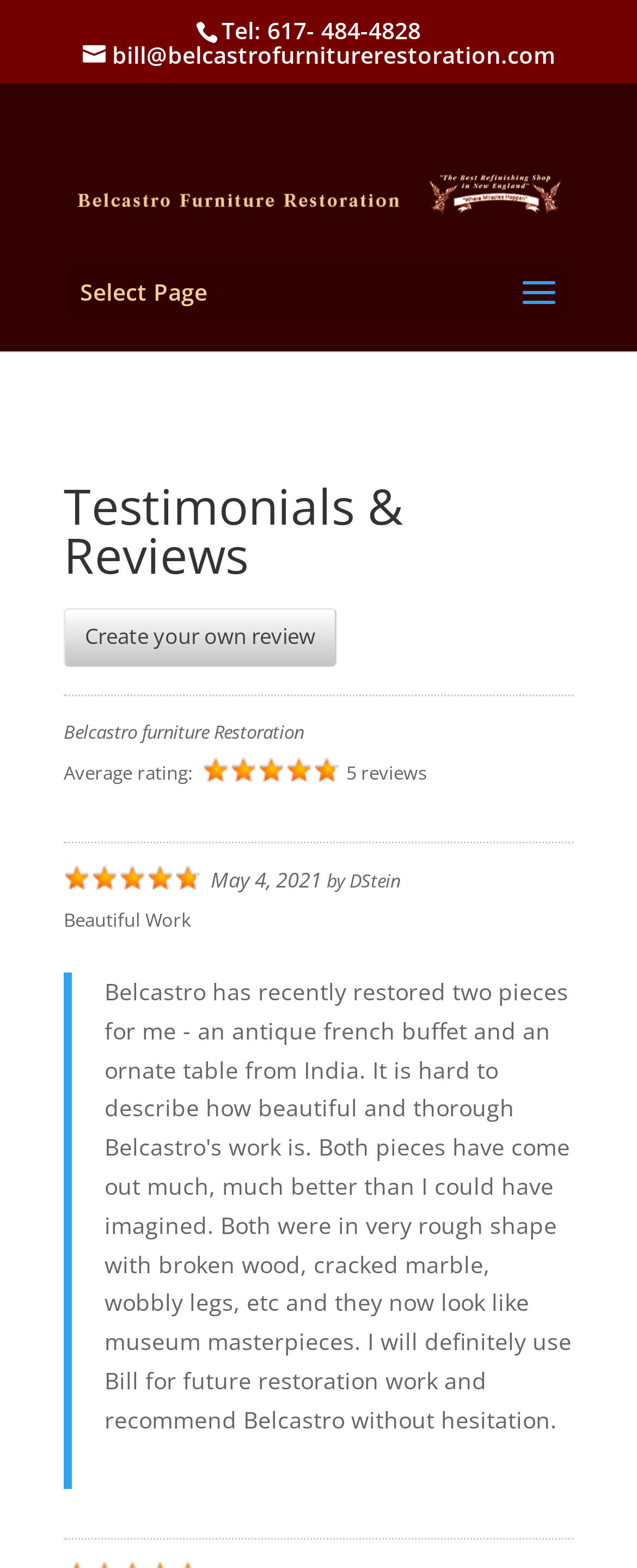Given the description of the UI element: "alt="Belcastro Furniture Restoration Refinishing"", predict the bounding box coordinates in the form of [left, top, right, bottom], with each value being a float between 0 and 1.

[0.1, 0.111, 0.9, 0.131]